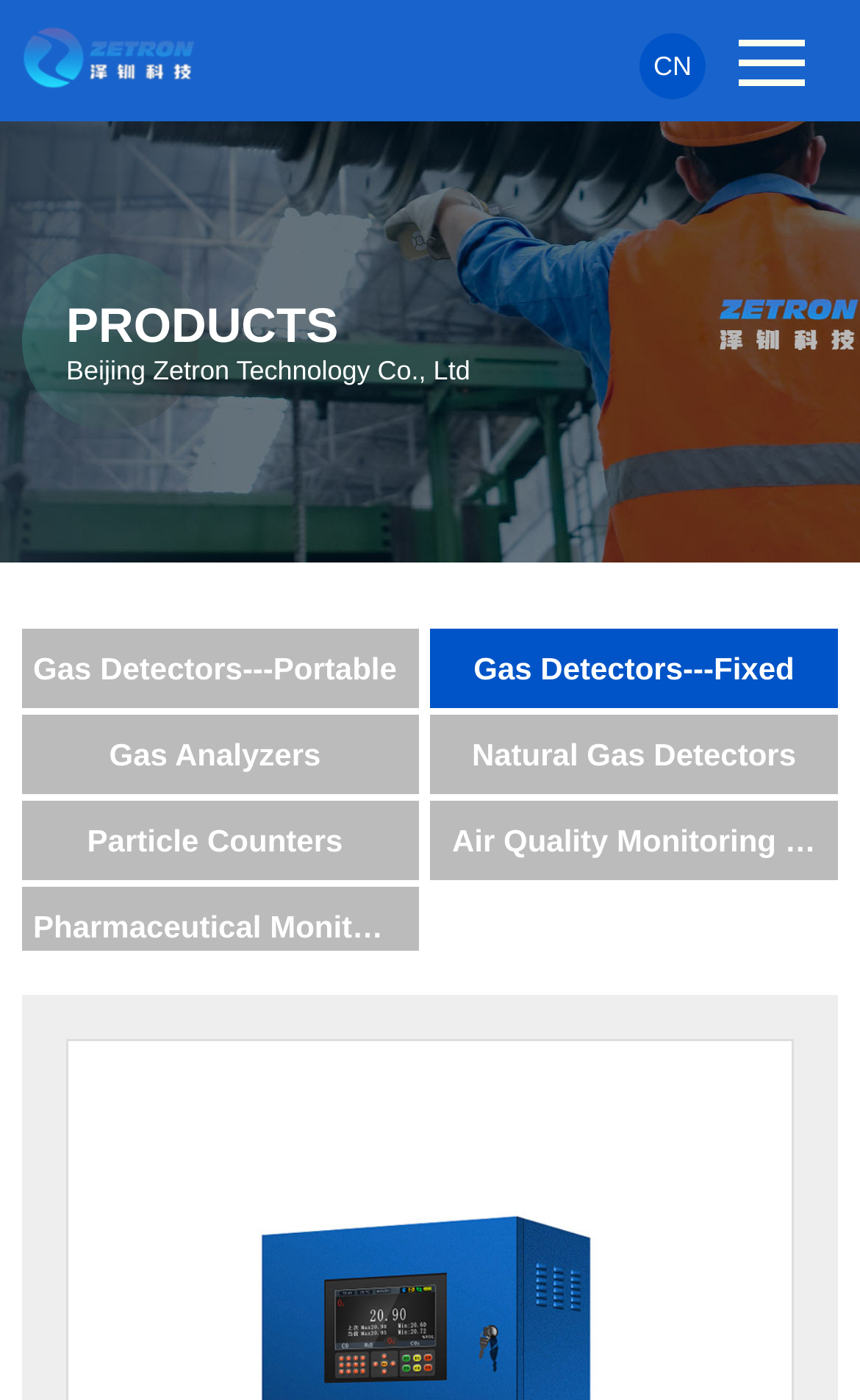Respond concisely with one word or phrase to the following query:
How many links are there under the 'PRODUCTS' heading?

7